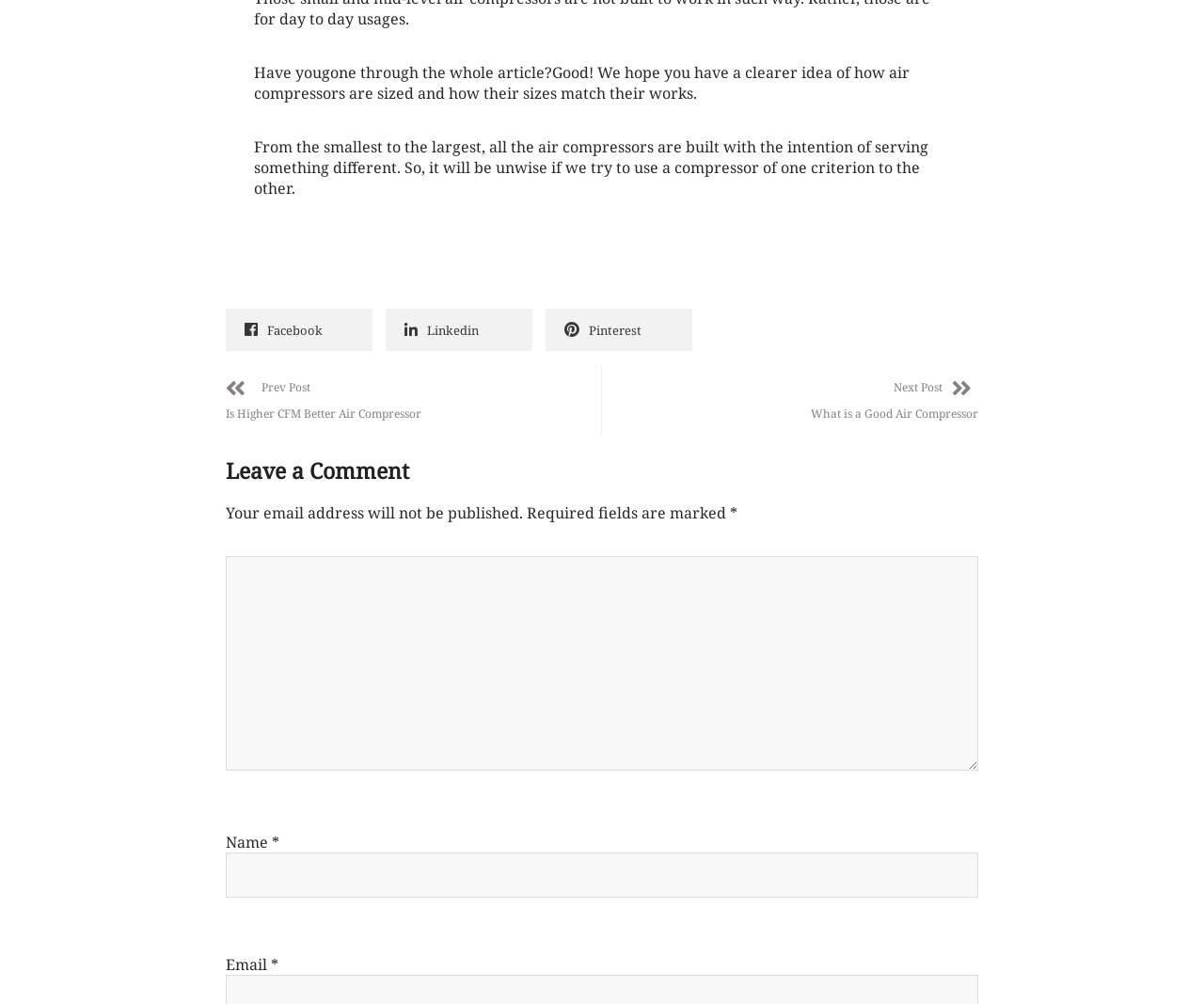Please find the bounding box for the UI element described by: "Continue without consent".

None